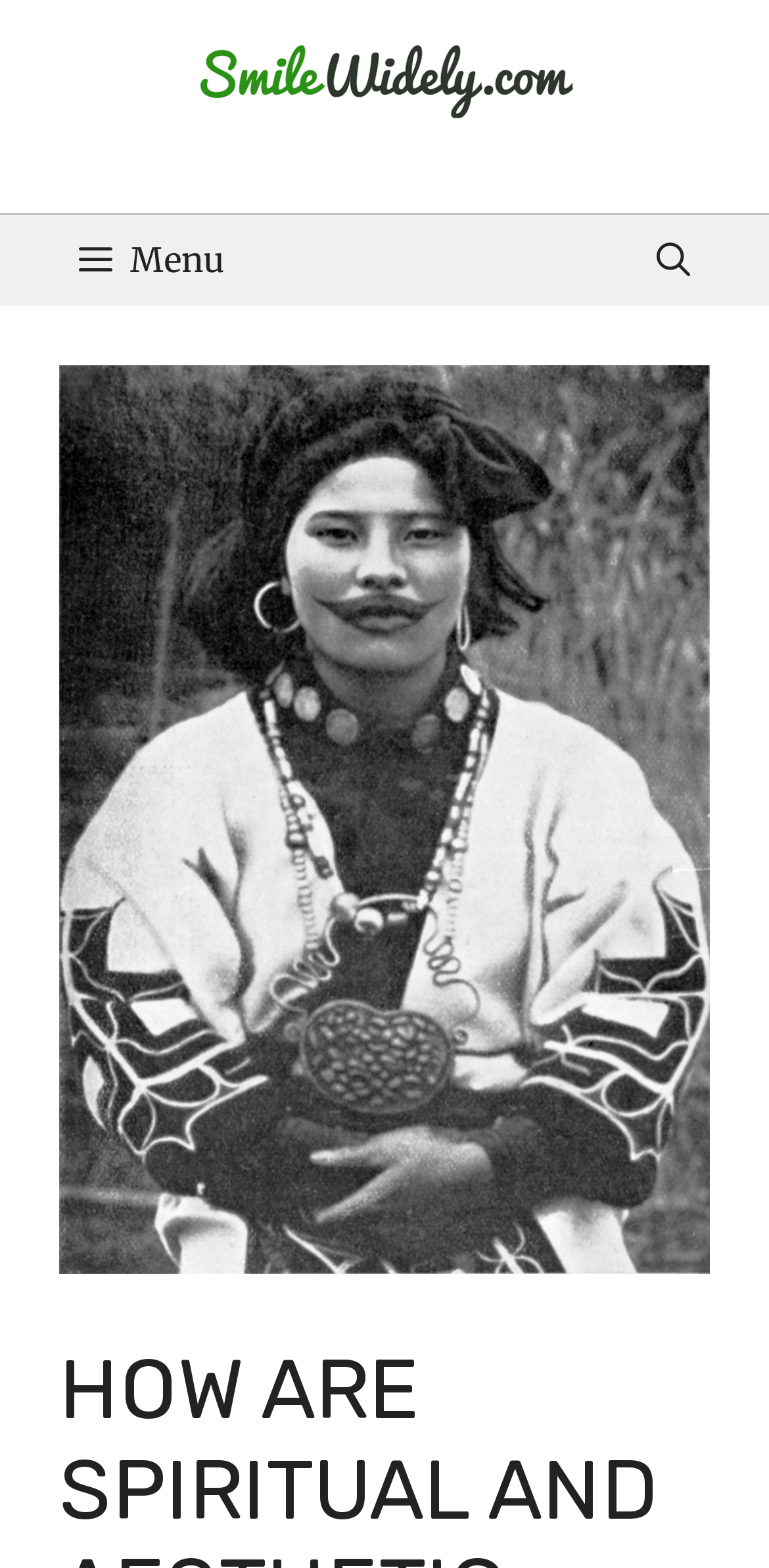Provide a thorough and detailed response to the question by examining the image: 
What is the name of the website?

The name of the website can be found in the banner element at the top of the page, which contains a link with the text 'Smile Widely'.